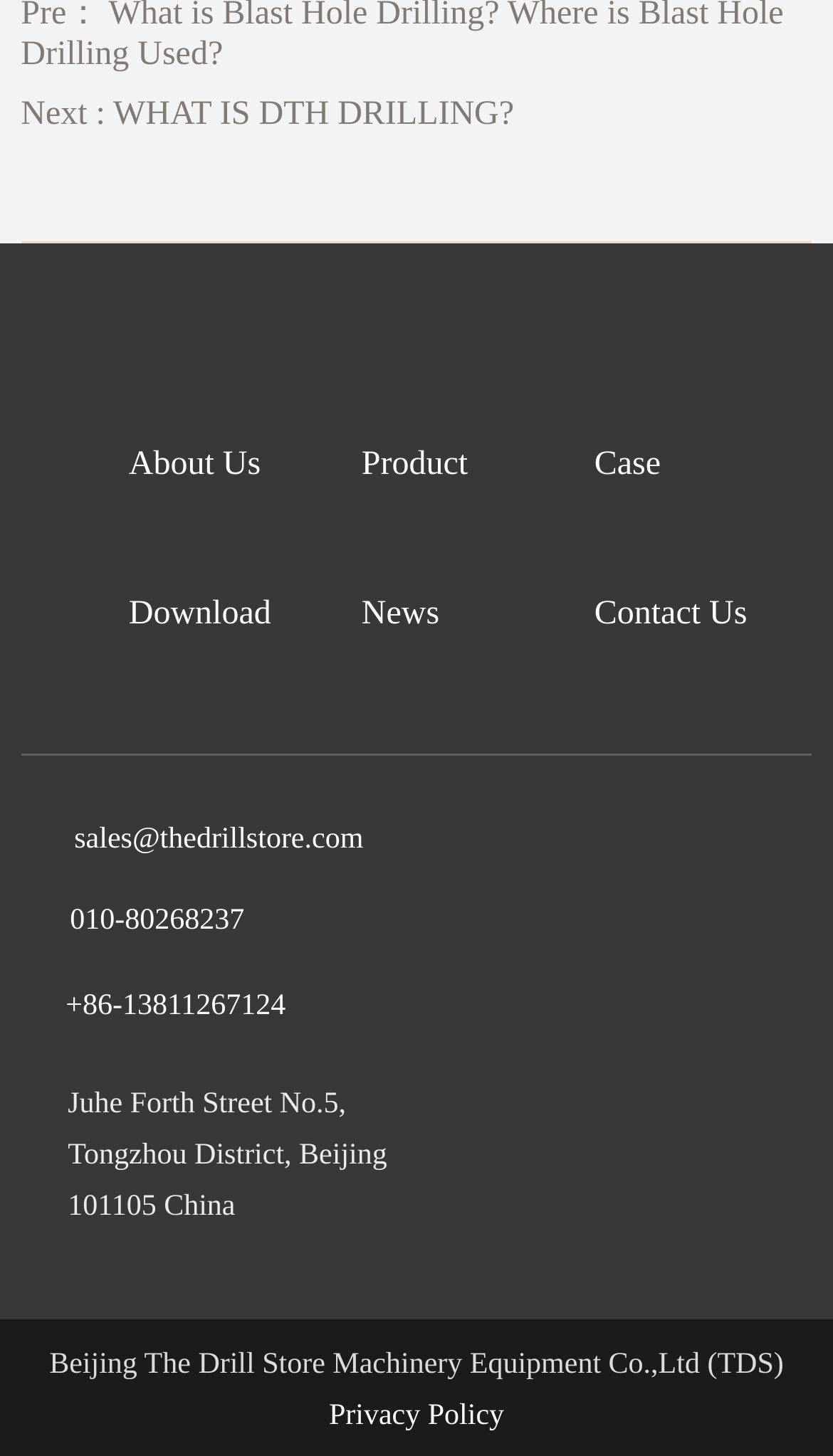Locate the bounding box of the UI element with the following description: "WHAT IS DTH DRILLING?".

[0.136, 0.066, 0.617, 0.091]